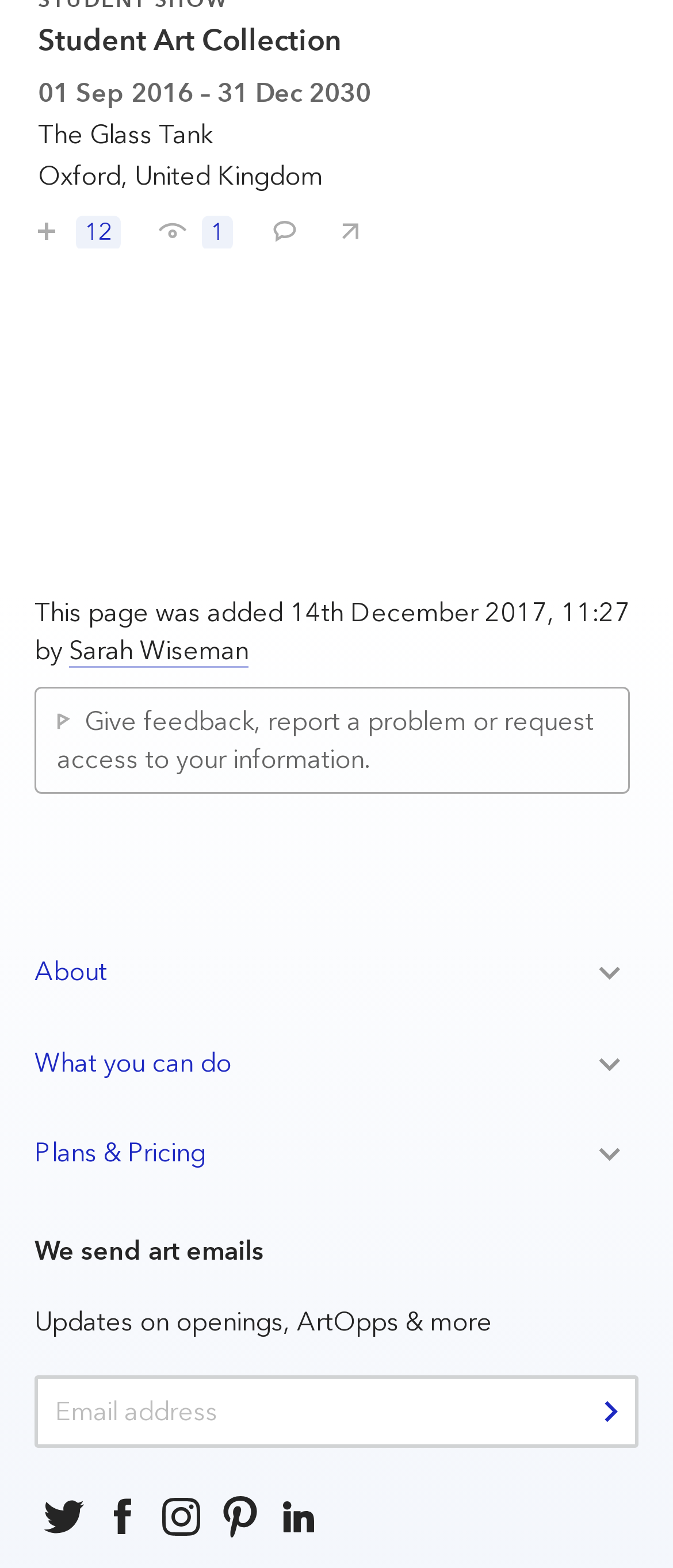Respond with a single word or phrase to the following question:
How many social media platforms can you follow?

5